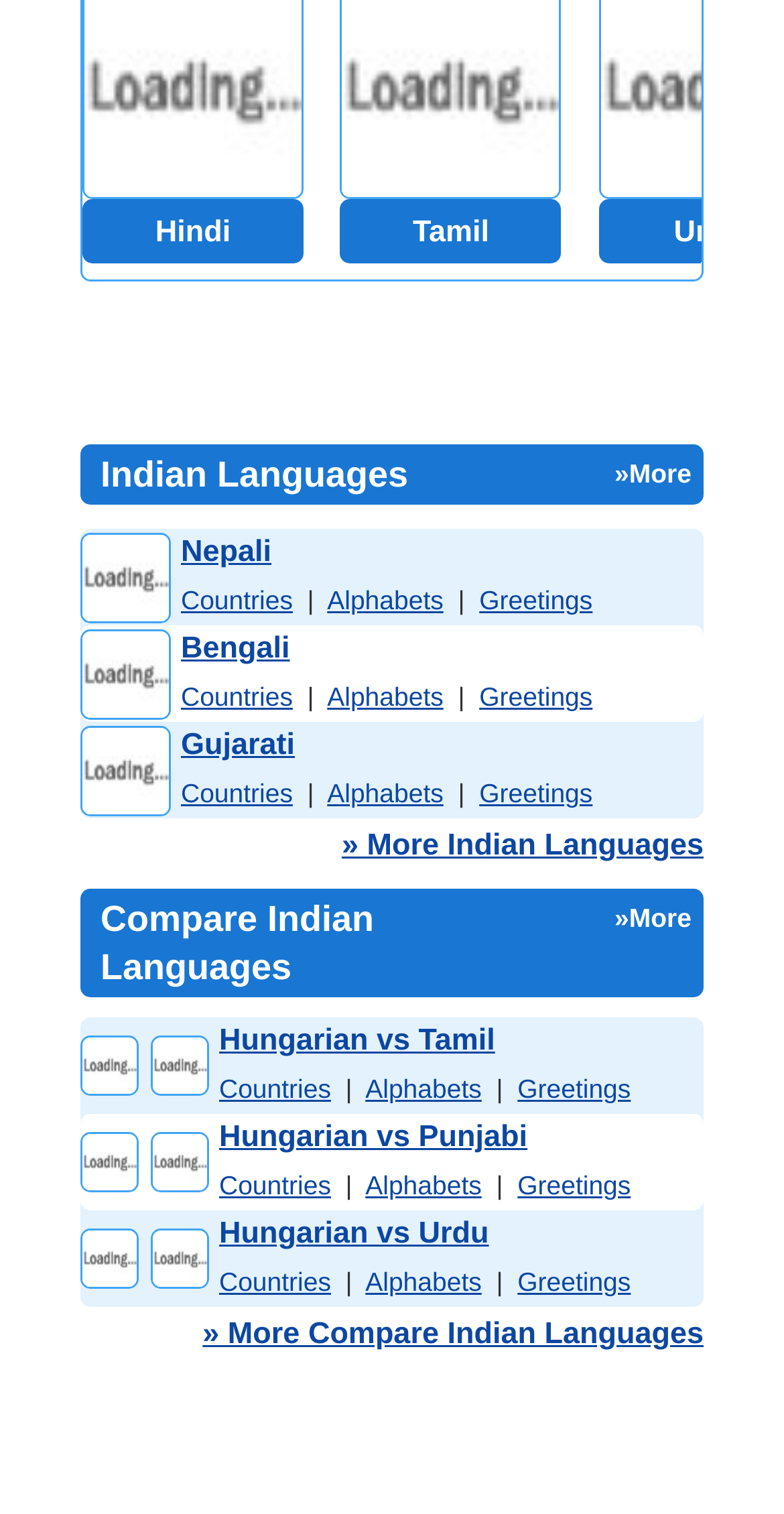Locate the bounding box of the UI element described in the following text: "» More Indian Languages".

[0.436, 0.547, 0.897, 0.57]